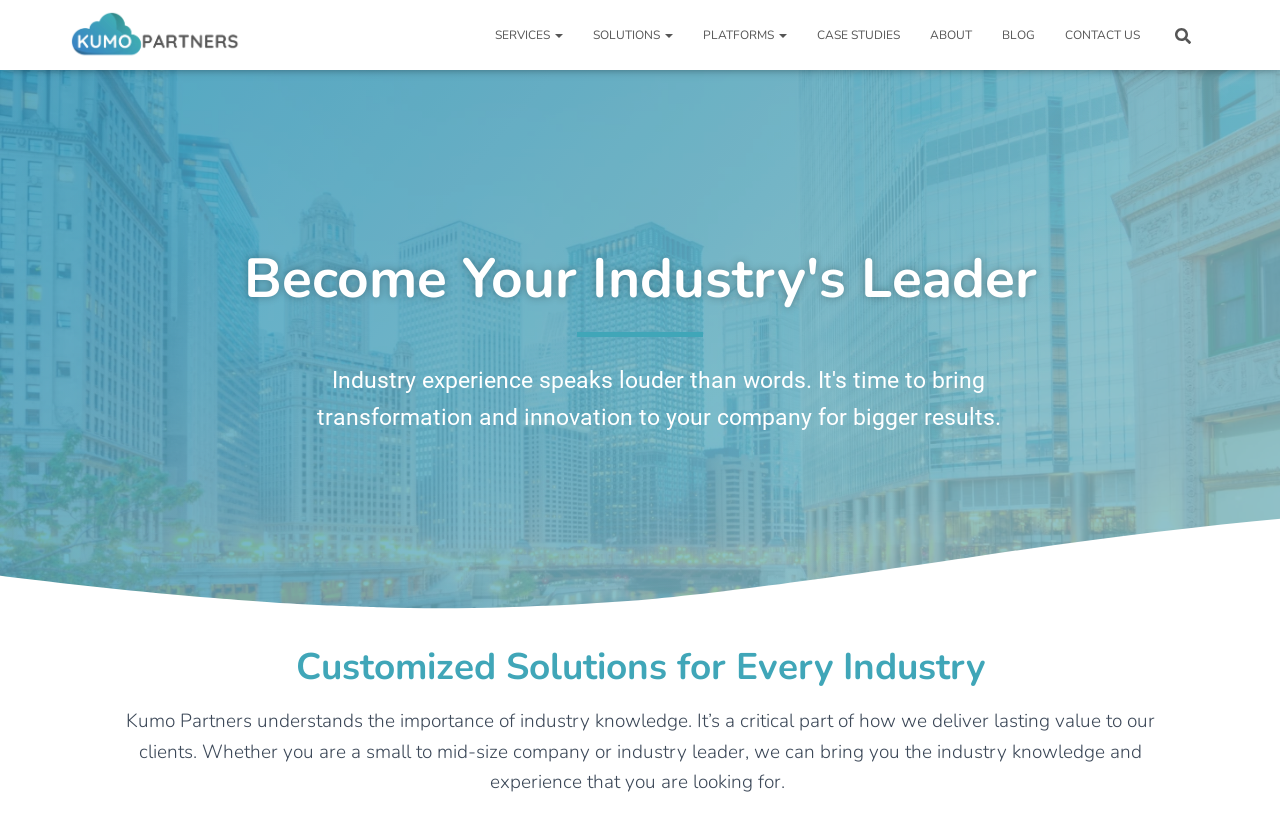Using the element description: "Featured: Coveside Convertible Winter Roost", determine the bounding box coordinates for the specified UI element. The coordinates should be four float numbers between 0 and 1, [left, top, right, bottom].

None